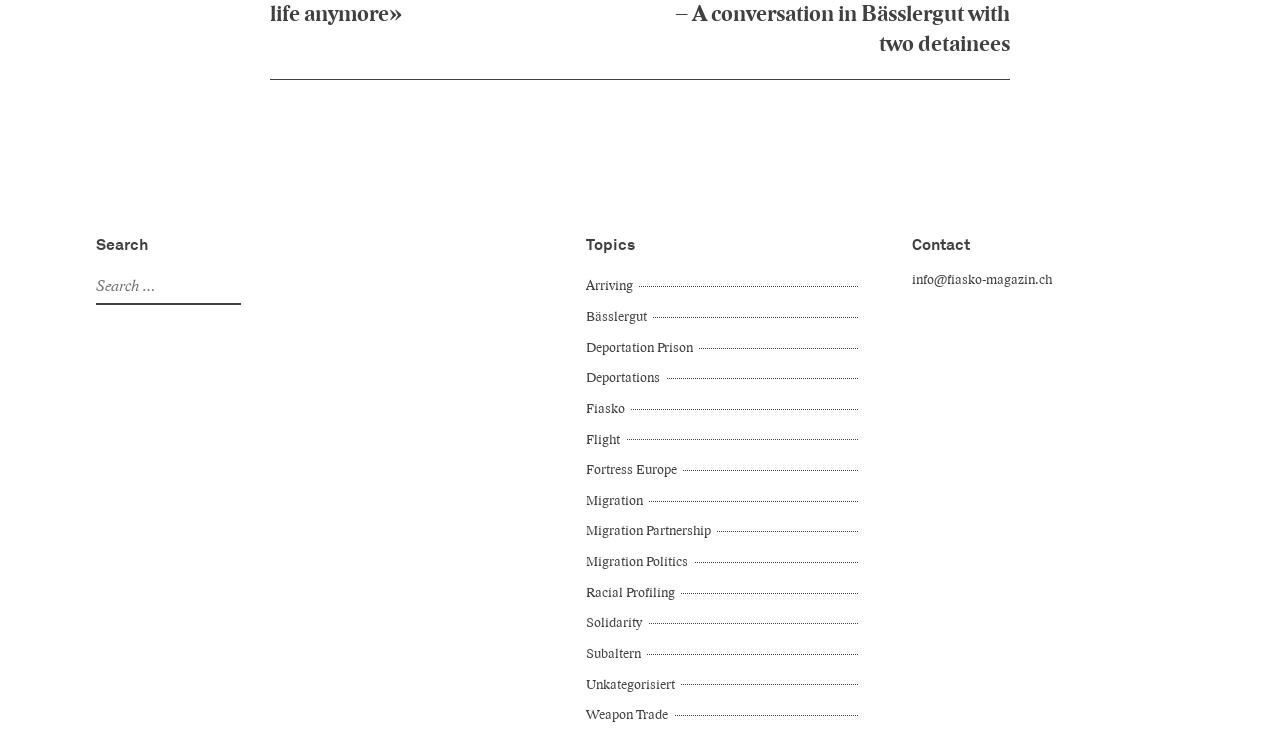Please specify the bounding box coordinates in the format (top-left x, top-left y, bottom-right x, bottom-right y), with all values as floating point numbers between 0 and 1. Identify the bounding box of the UI element described by: Unkategorisiert

[0.457, 0.906, 0.532, 0.926]